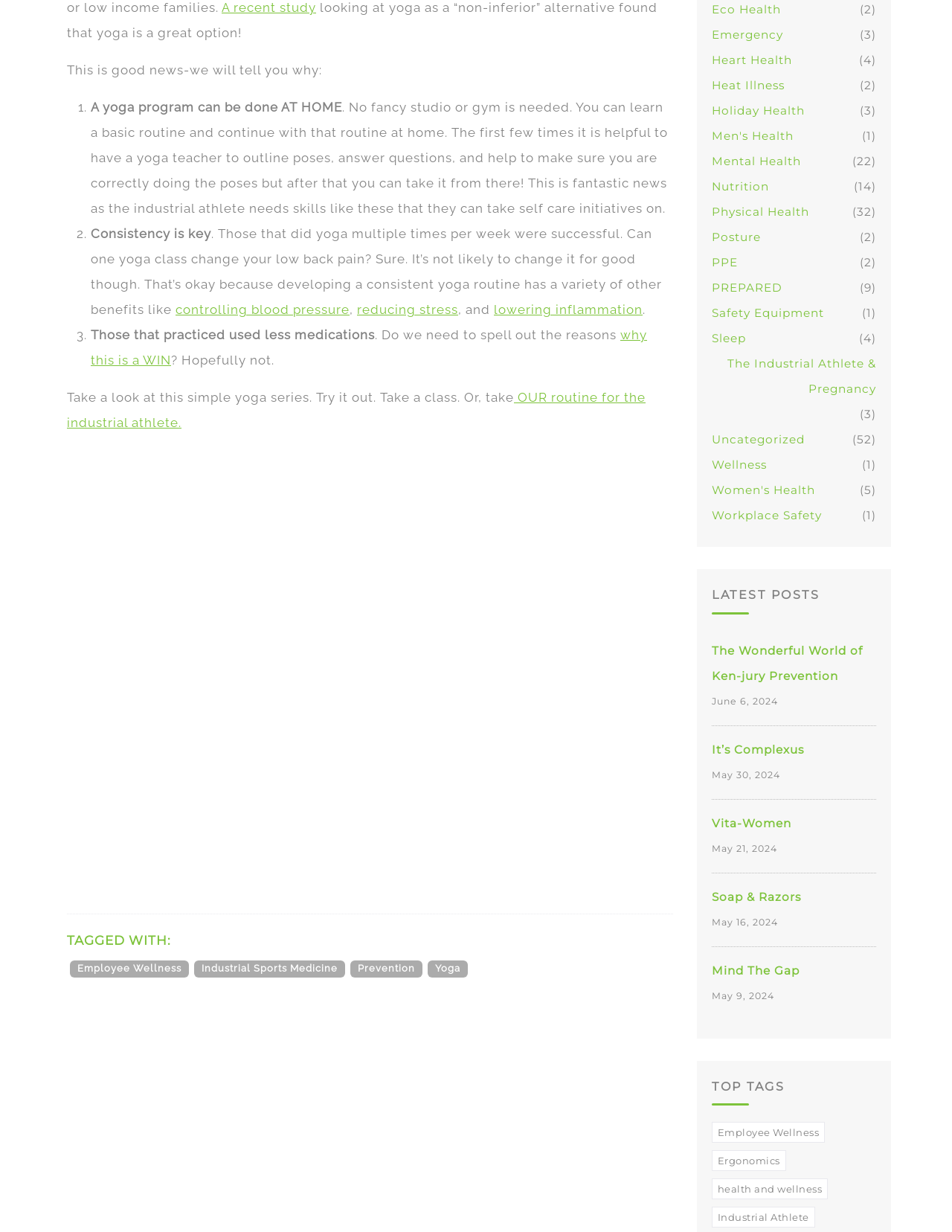Please identify the bounding box coordinates of the area I need to click to accomplish the following instruction: "Read the article about yoga as a 'non-inferior' alternative".

[0.07, 0.0, 0.691, 0.033]